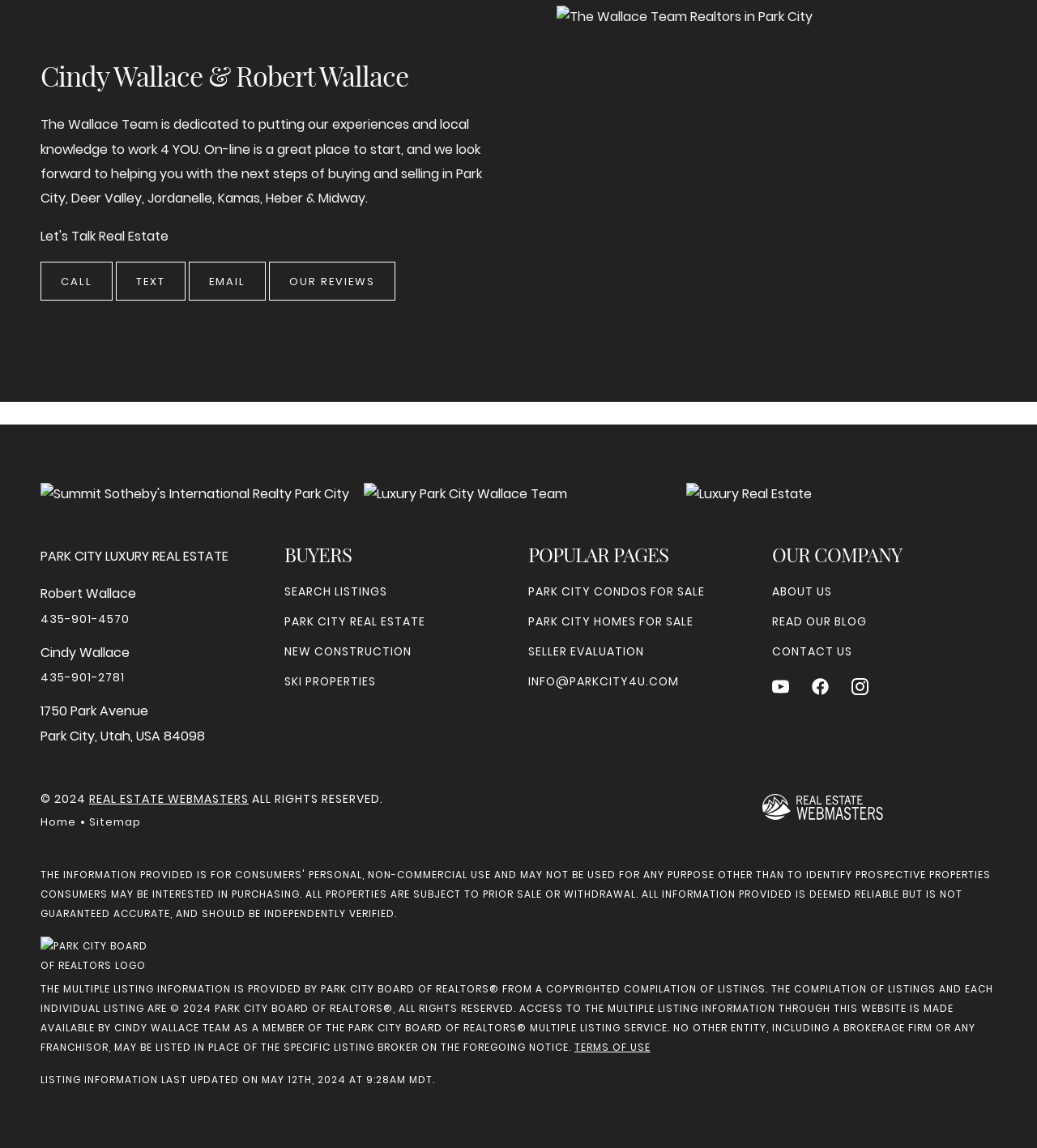Determine the bounding box for the HTML element described here: "Ski Properties". The coordinates should be given as [left, top, right, bottom] with each number being a float between 0 and 1.

[0.274, 0.587, 0.362, 0.601]